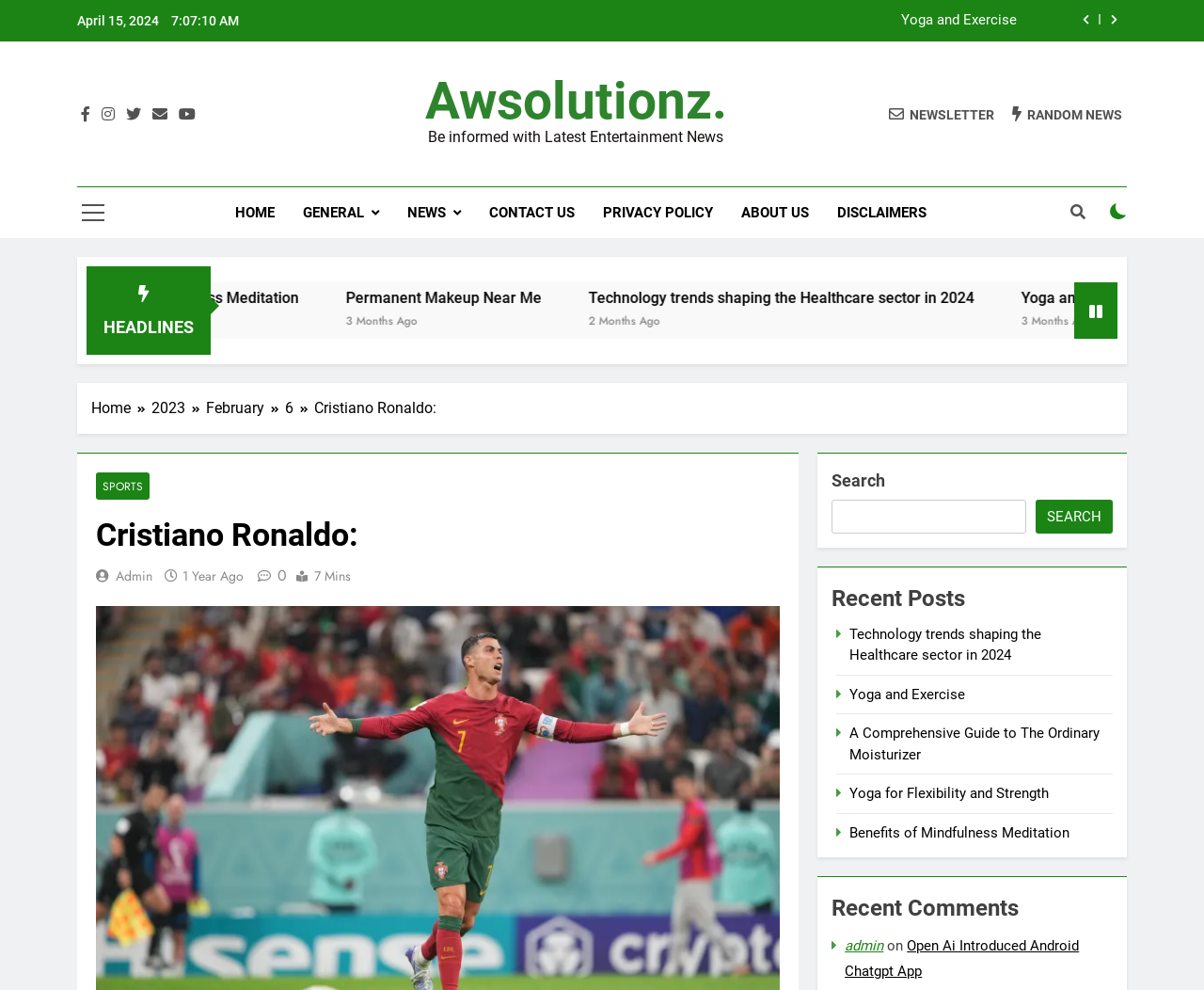Identify the bounding box for the UI element described as: "Home". Ensure the coordinates are four float numbers between 0 and 1, formatted as [left, top, right, bottom].

[0.183, 0.189, 0.24, 0.24]